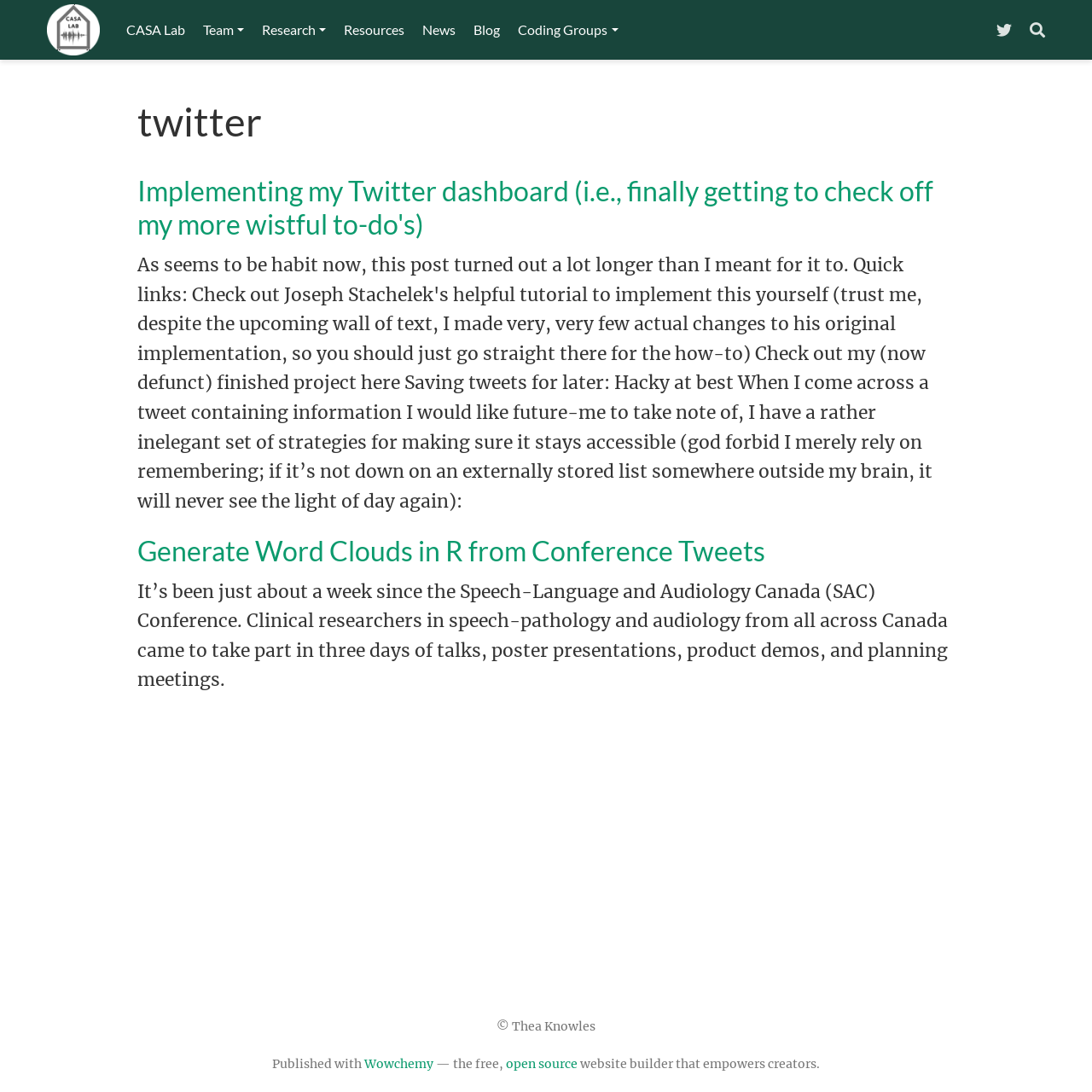Reply to the question below using a single word or brief phrase:
What is the name of the website builder?

Wowchemy